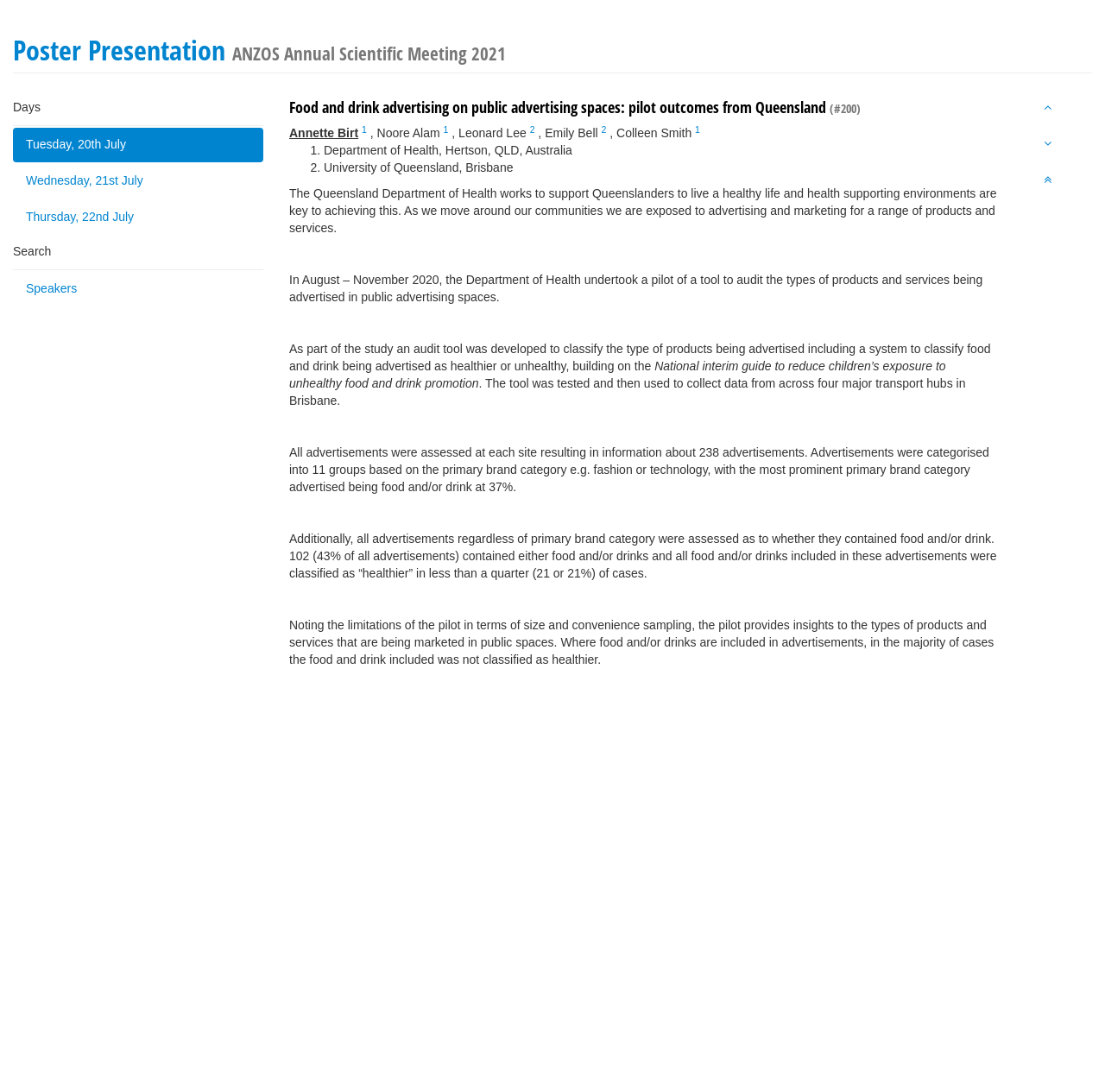Produce a meticulous description of the webpage.

The webpage is about a poster presentation titled "Food and drink advertising on public advertising spaces: pilot outcomes from Queensland (#200)" at the ANZOS Annual Scientific Meeting 2021. At the top, there is a heading that displays the title of the presentation. Below it, there are three links to different days of the event: Tuesday, 20th July, Wednesday, 21st July, and Thursday, 22nd July. Next to these links, there is a static text "Search" and a link to "Speakers".

The main content of the webpage is divided into two sections. The first section displays the authors of the presentation, including Annette Birt, Noore Alam, Leonard Lee, Emily Bell, and Colleen Smith, each with a superscript link to a reference. The authors' names are separated by commas.

The second section is the abstract of the presentation. It starts with a brief introduction to the Queensland Department of Health's goal to support healthy living environments. The text then explains that the department conducted a pilot study to audit the types of products and services being advertised in public advertising spaces from August to November 2020. The study developed an audit tool to classify the type of products being advertised, including a system to classify food and drink as healthier or unhealthy. The tool was tested and used to collect data from four major transport hubs in Brisbane, resulting in information about 238 advertisements. The text concludes by highlighting the findings of the study, including that most advertisements were for food and/or drink, and that in most cases, the food and drink included were not classified as healthier.

At the bottom right corner of the webpage, there is a link with an icon.